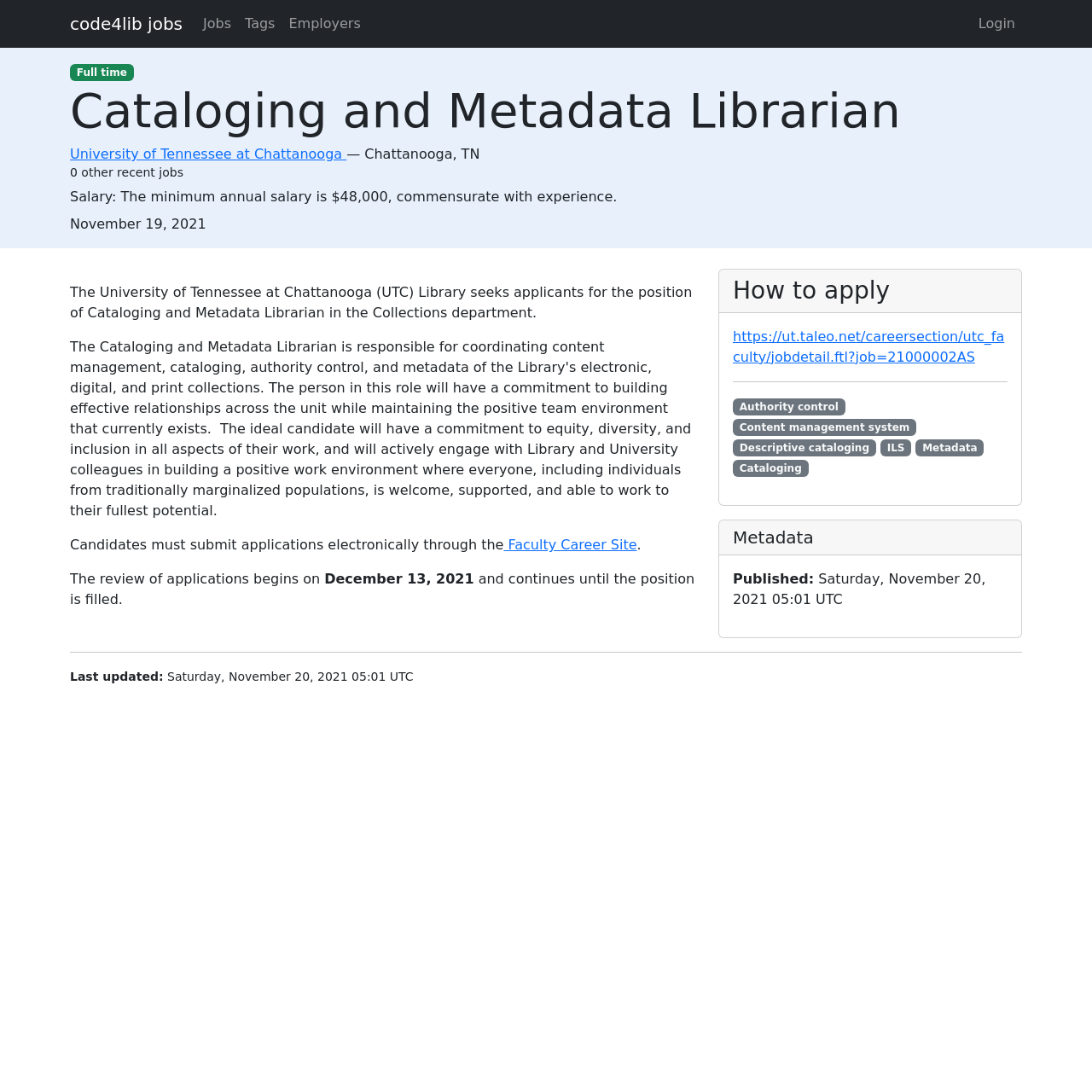Find the bounding box of the web element that fits this description: "Metadata".

[0.839, 0.402, 0.901, 0.418]